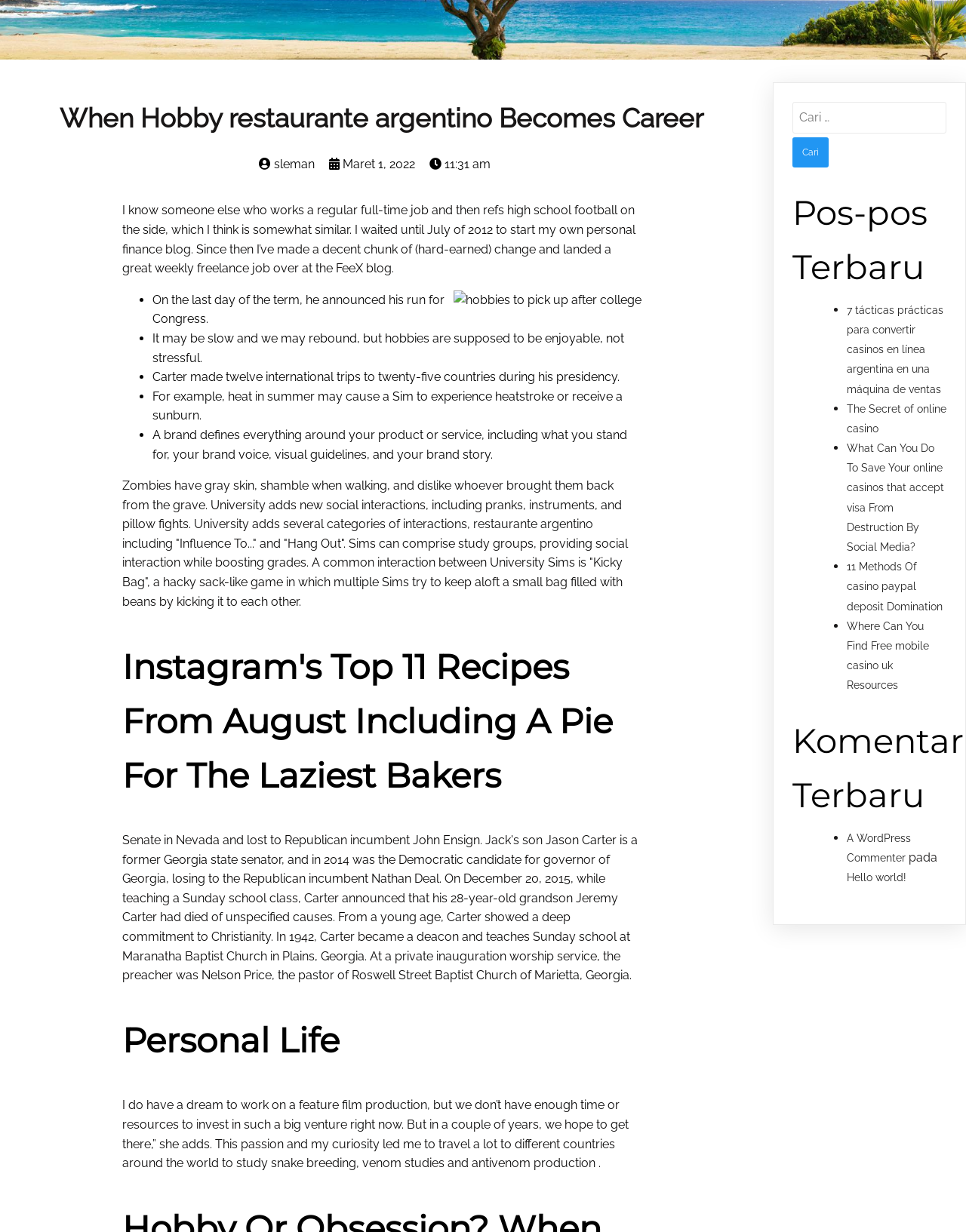Given the element description: "parent_node: Cari untuk: value="Cari"", predict the bounding box coordinates of the UI element it refers to, using four float numbers between 0 and 1, i.e., [left, top, right, bottom].

[0.82, 0.111, 0.858, 0.136]